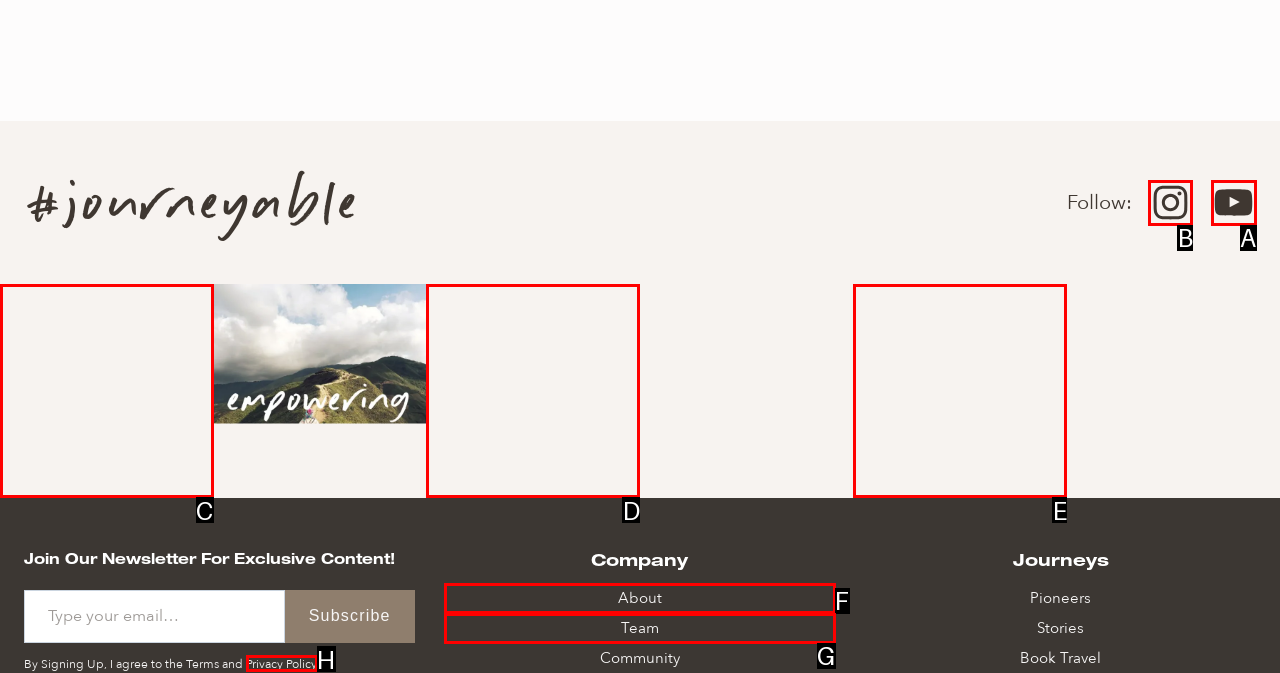Select the correct UI element to click for this task: Follow Journeyable on Instagram.
Answer using the letter from the provided options.

B